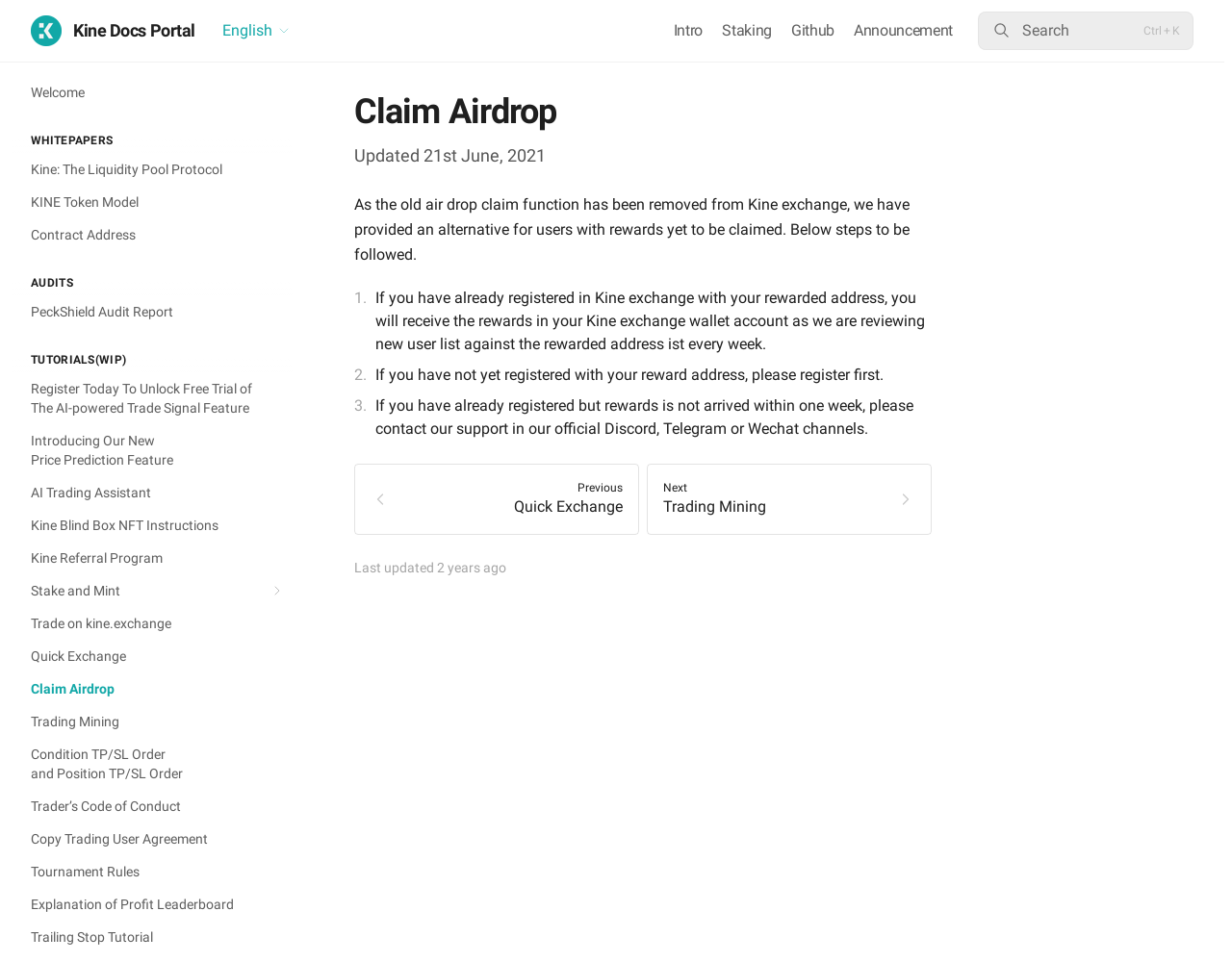Please specify the bounding box coordinates of the clickable section necessary to execute the following command: "Go to the 'Intro' page".

[0.547, 0.0, 0.57, 0.064]